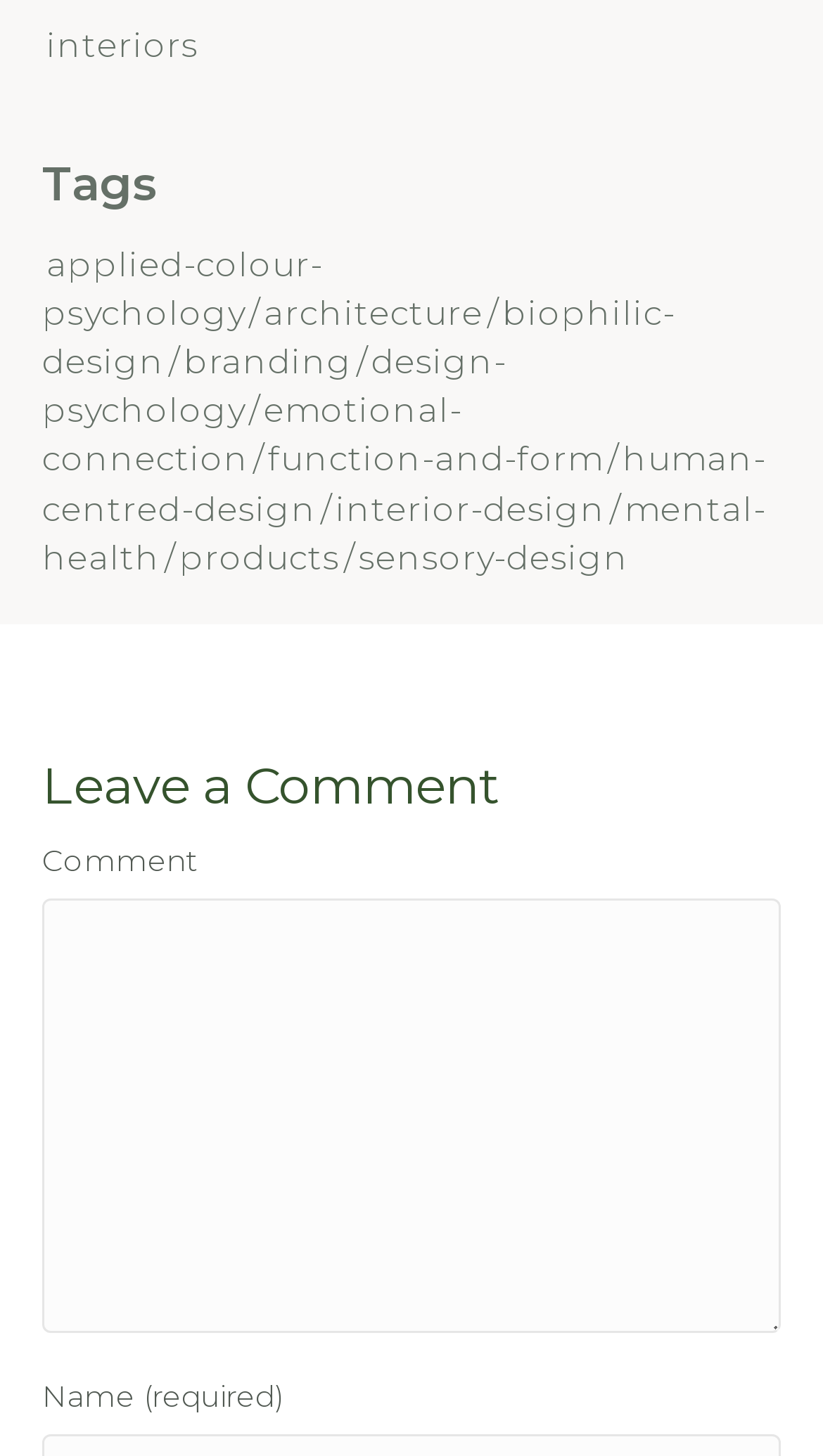Please give a succinct answer using a single word or phrase:
What is required to leave a comment?

Name